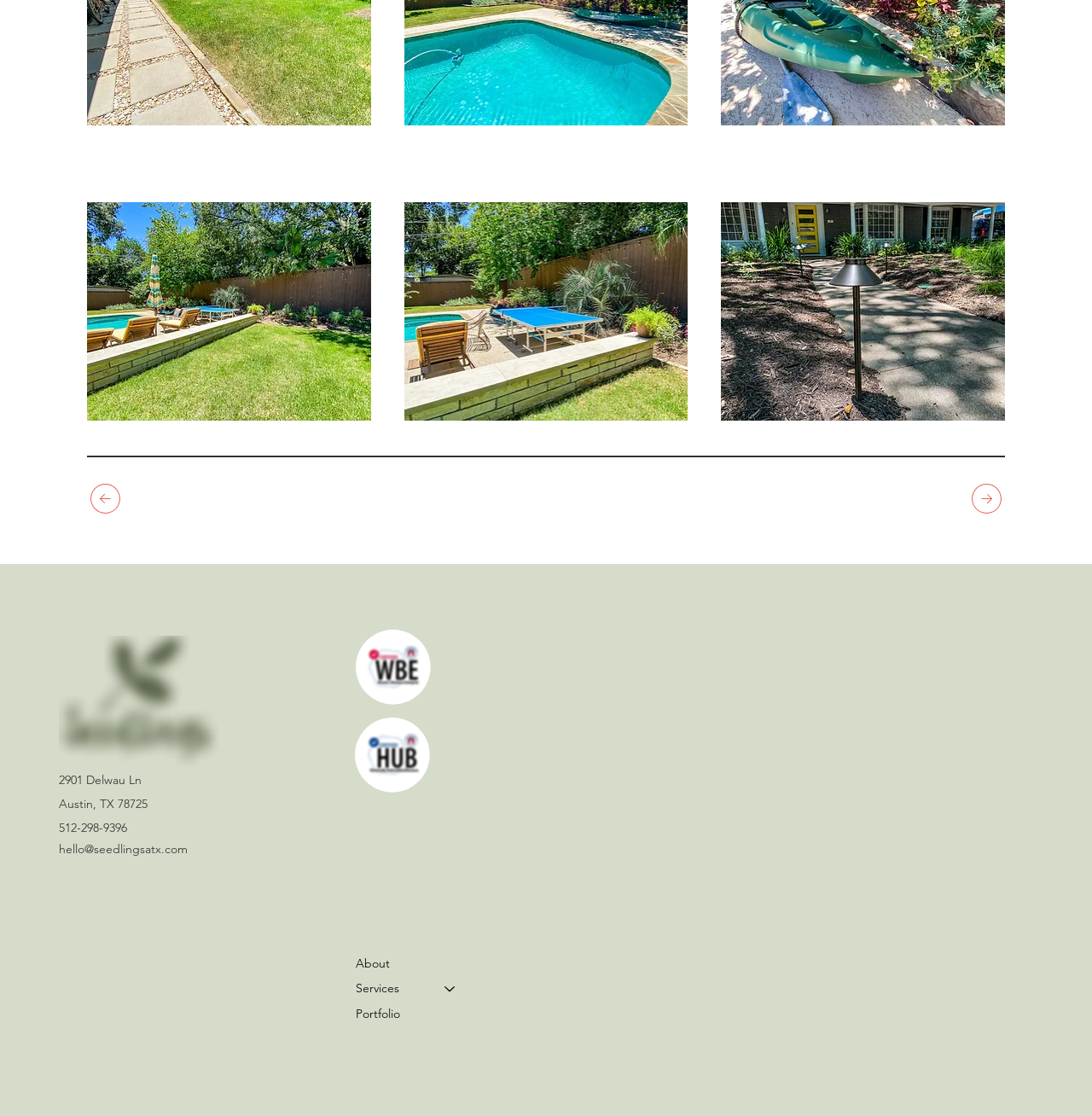Please provide a brief answer to the question using only one word or phrase: 
What social media platforms does Seedlings ATX have?

Instagram, Houzz, LinkedIn, Facebook, Youtube, TikTok